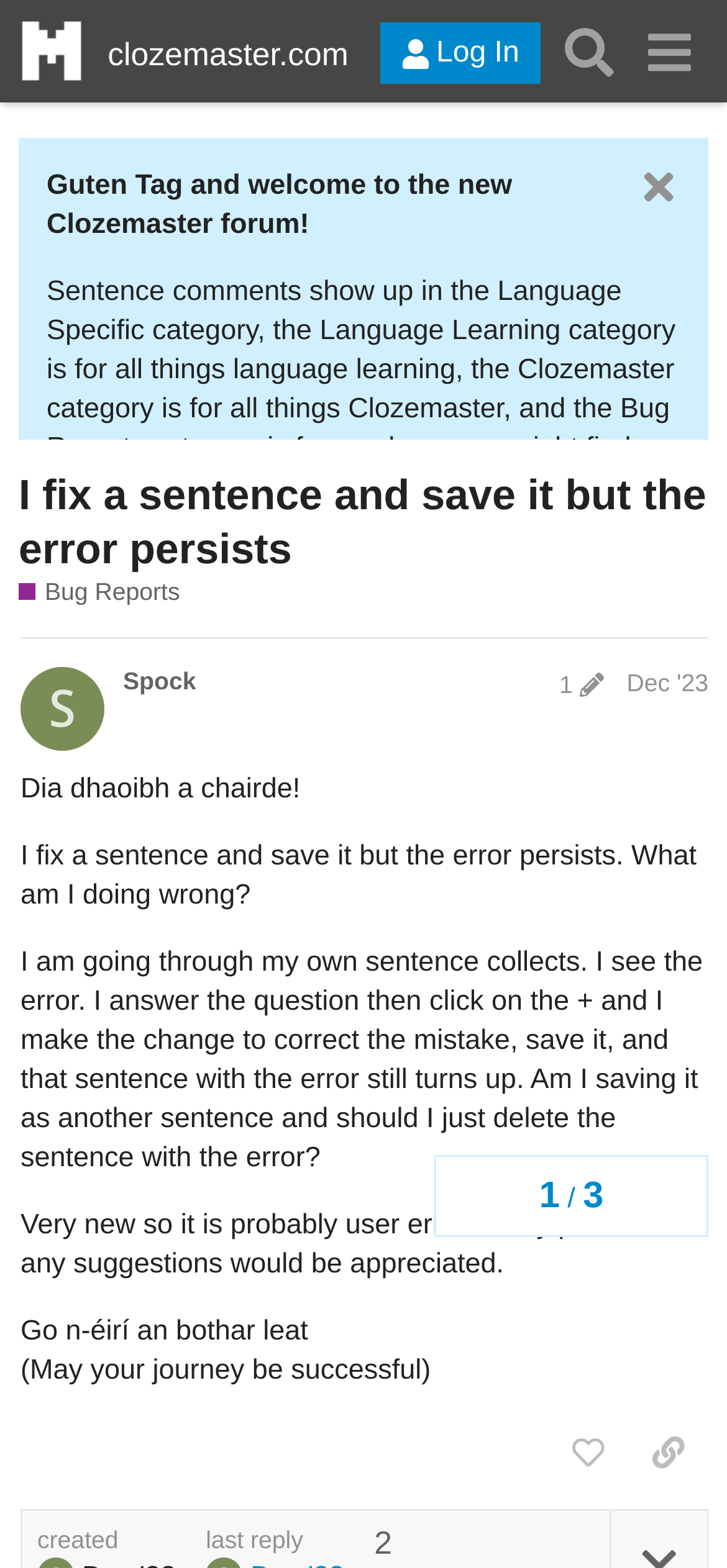Find the bounding box of the element with the following description: "aria-label="menu" title="menu"". The coordinates must be four float numbers between 0 and 1, formatted as [left, top, right, bottom].

[0.865, 0.008, 0.974, 0.057]